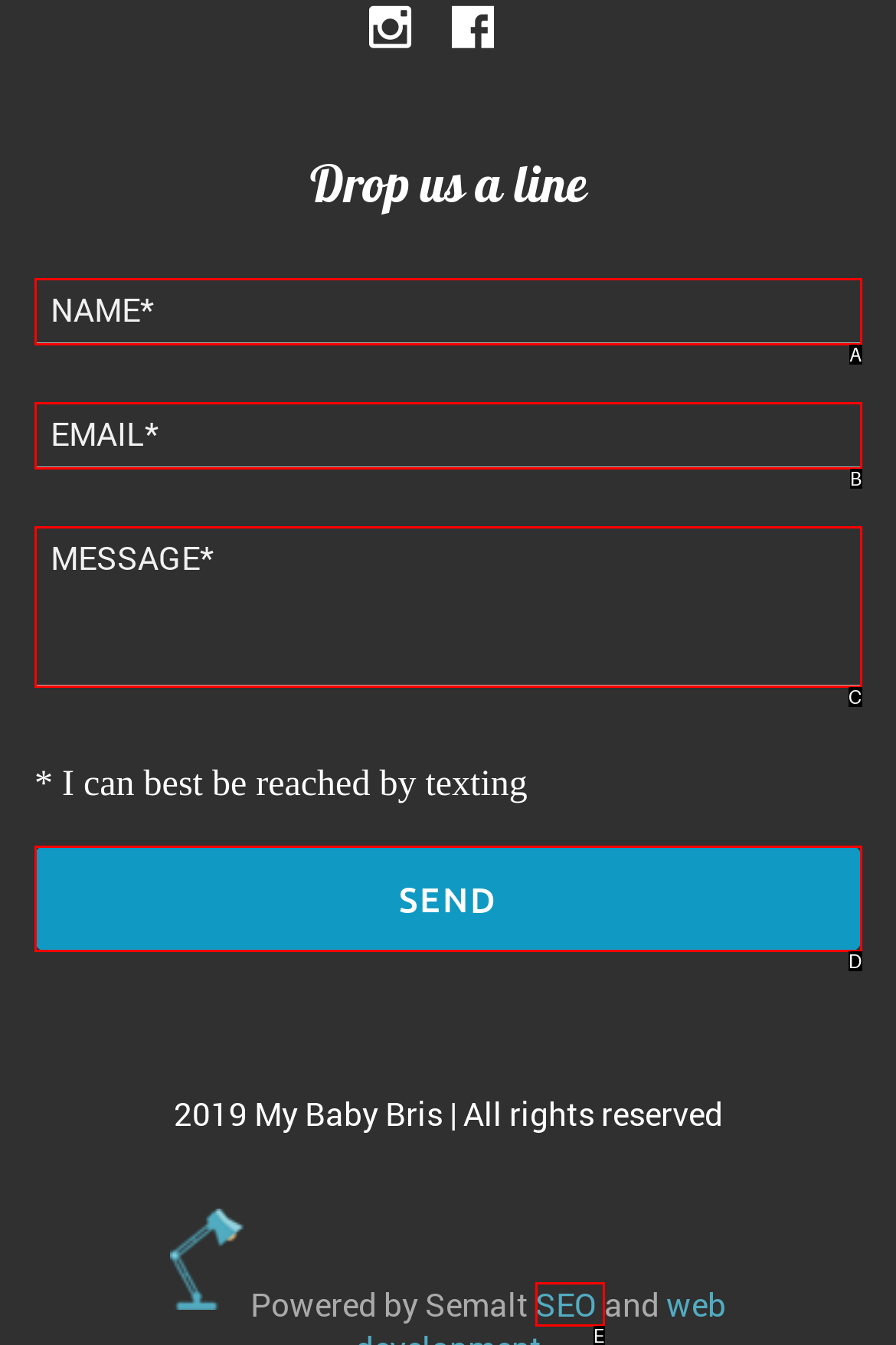Select the option that aligns with the description: name="message" placeholder="Message*"
Respond with the letter of the correct choice from the given options.

C